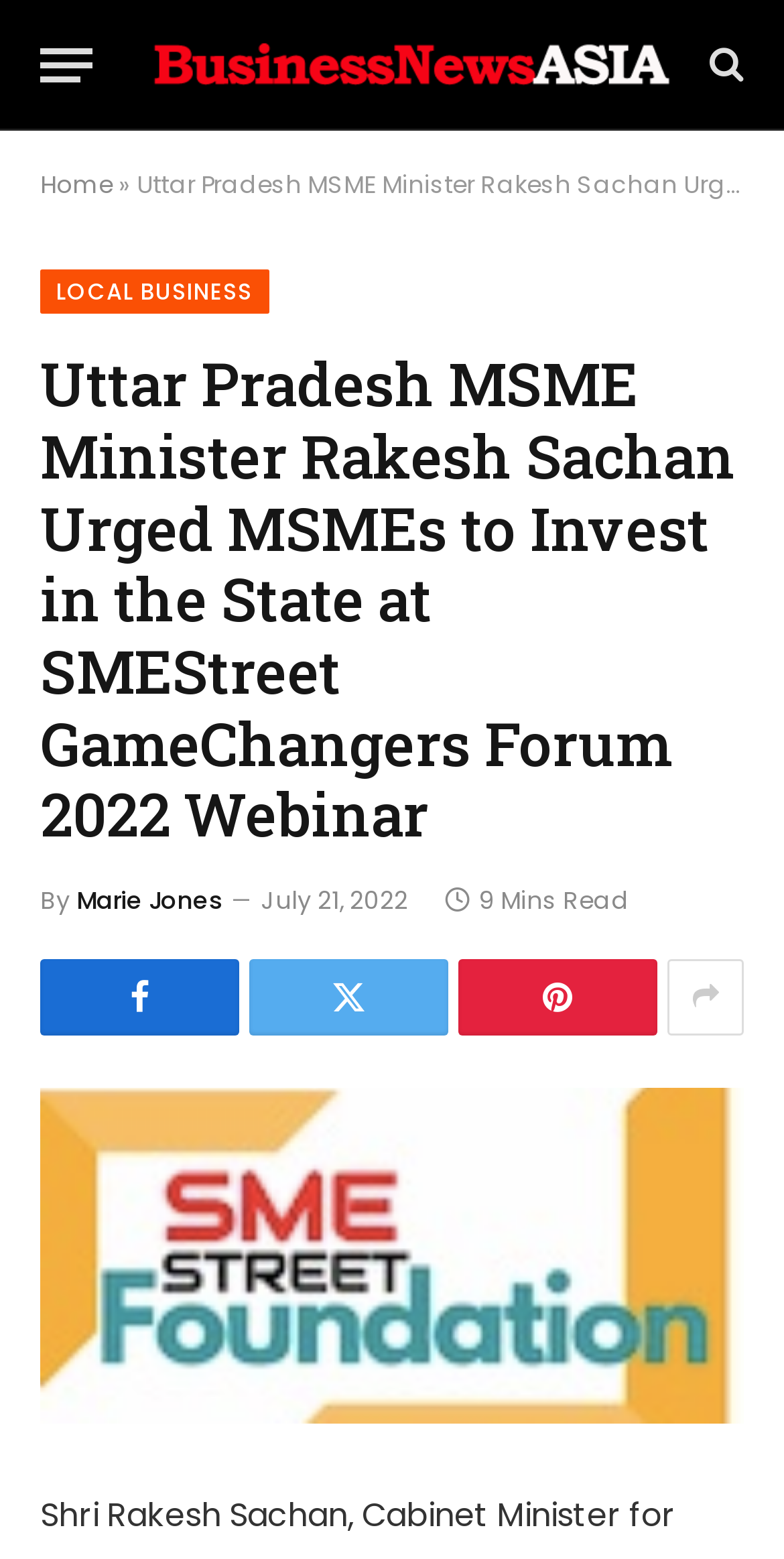Kindly determine the bounding box coordinates for the clickable area to achieve the given instruction: "Visit BusinessNewsAsia.com".

[0.195, 0.012, 0.856, 0.07]